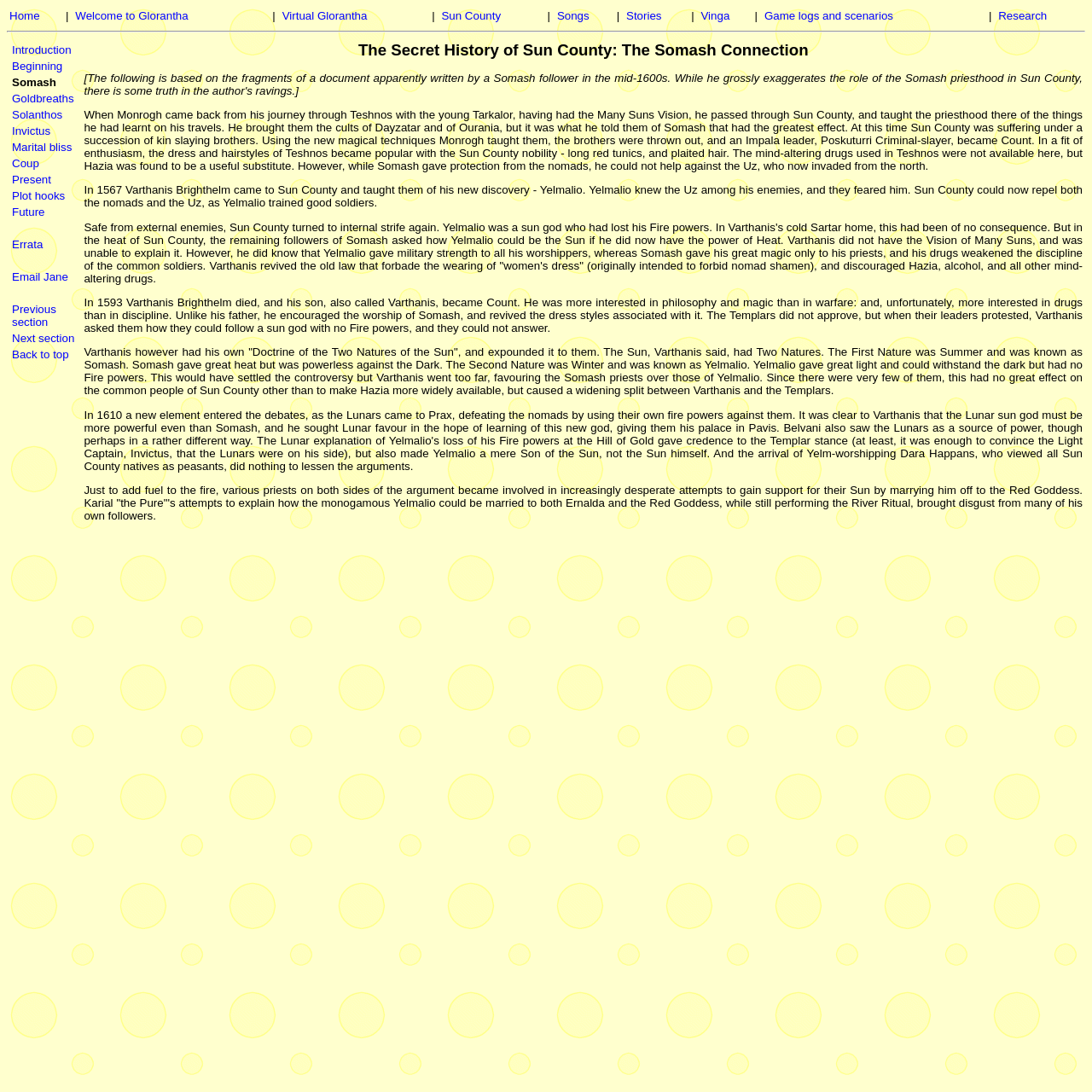Bounding box coordinates are given in the format (top-left x, top-left y, bottom-right x, bottom-right y). All values should be floating point numbers between 0 and 1. Provide the bounding box coordinate for the UI element described as: Game logs and scenarios

[0.7, 0.009, 0.818, 0.02]